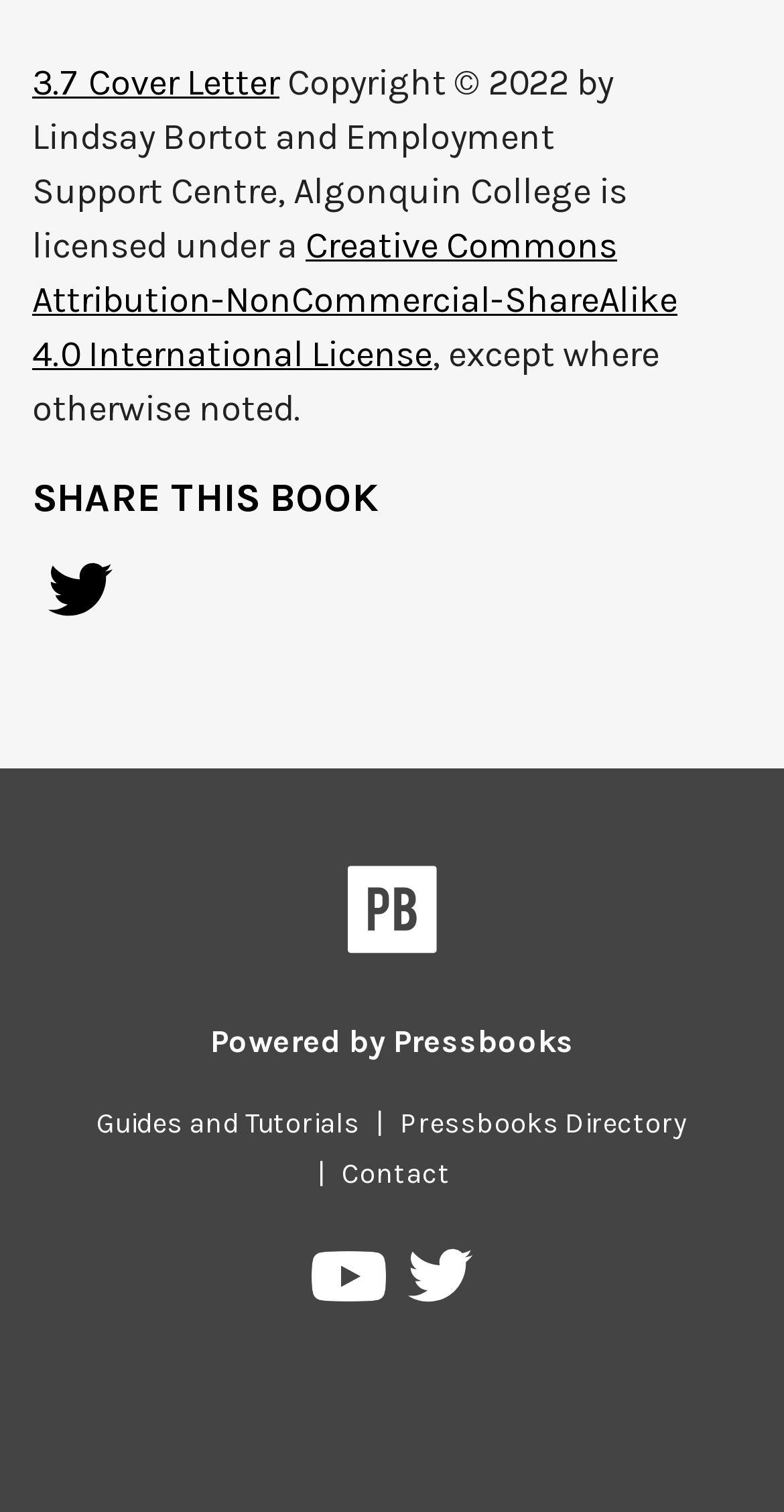Provide a brief response to the question below using a single word or phrase: 
What is the copyright year?

2022